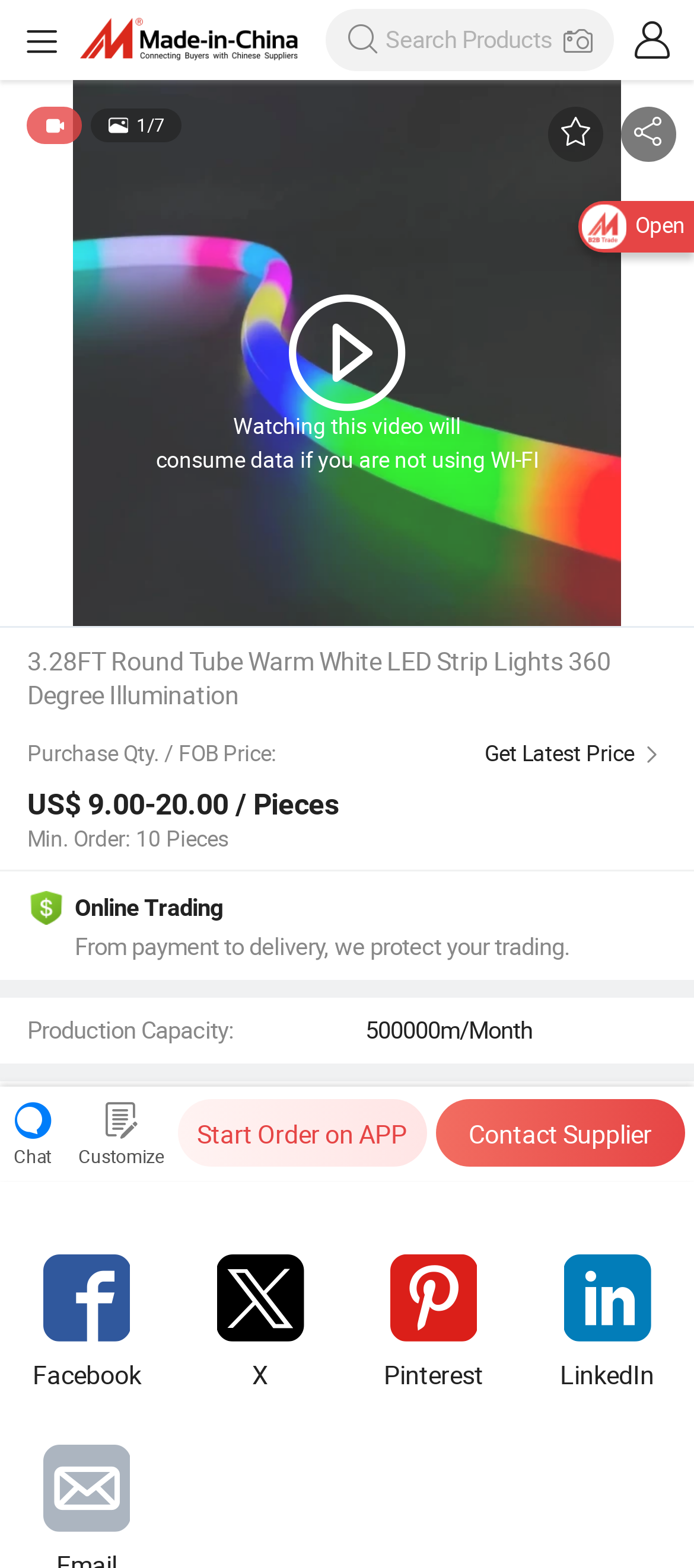Could you find the bounding box coordinates of the clickable area to complete this instruction: "Contact the supplier"?

[0.628, 0.701, 0.987, 0.744]